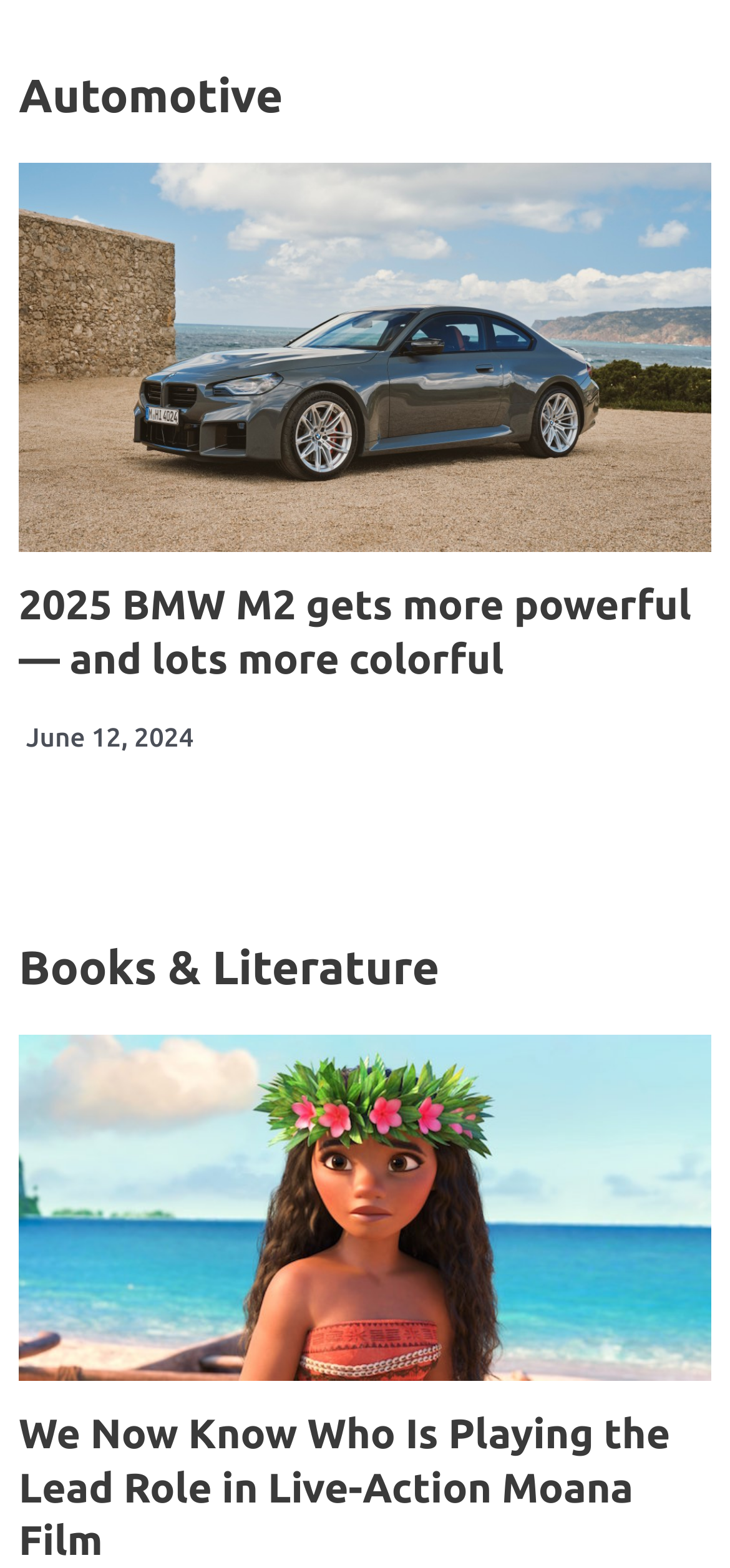Please find the bounding box coordinates in the format (top-left x, top-left y, bottom-right x, bottom-right y) for the given element description. Ensure the coordinates are floating point numbers between 0 and 1. Description: PlayBot 100

None